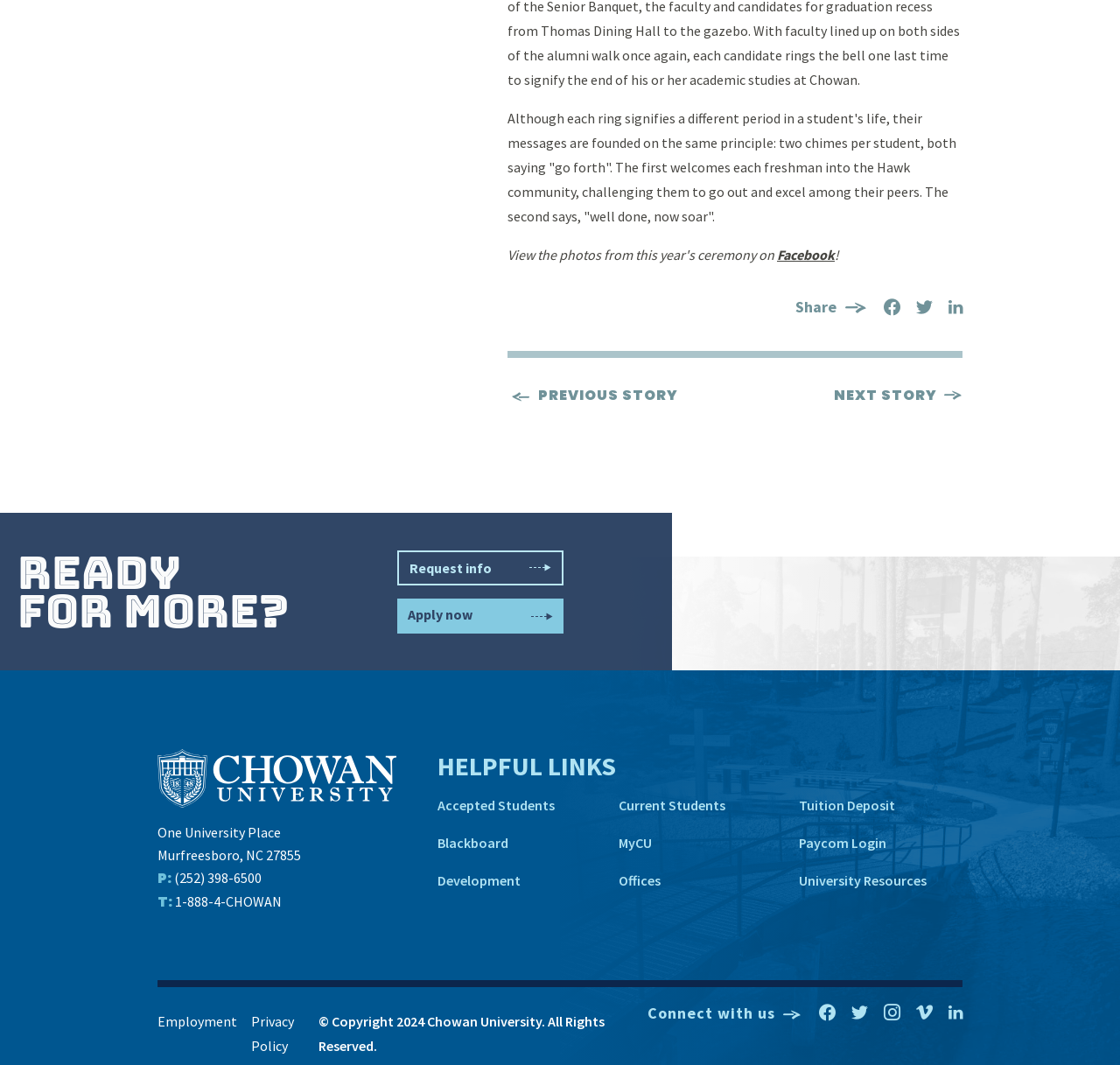Show me the bounding box coordinates of the clickable region to achieve the task as per the instruction: "Share on Facebook".

[0.694, 0.231, 0.745, 0.247]